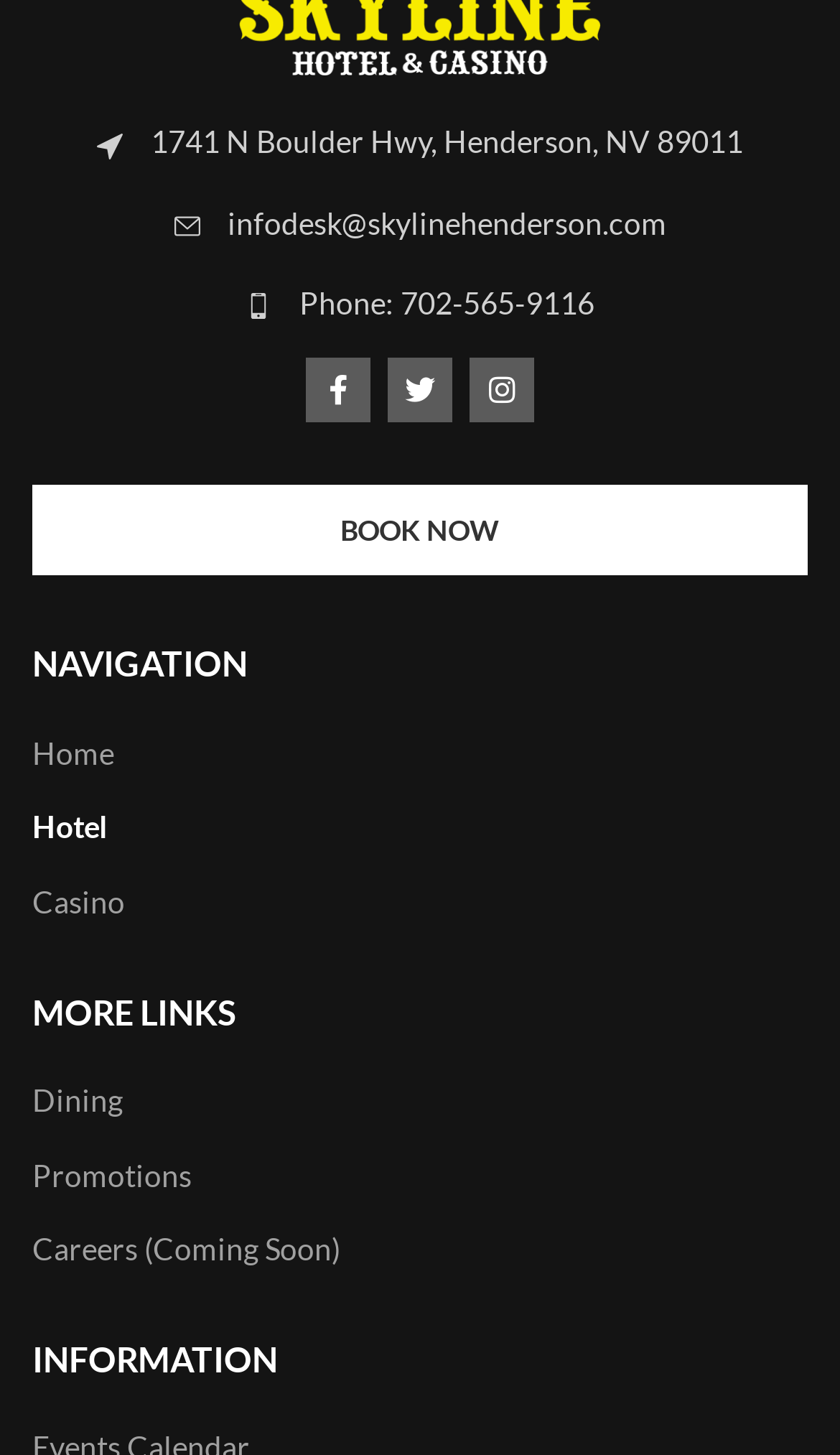Locate the bounding box coordinates of the element's region that should be clicked to carry out the following instruction: "Book now". The coordinates need to be four float numbers between 0 and 1, i.e., [left, top, right, bottom].

[0.038, 0.334, 0.962, 0.396]